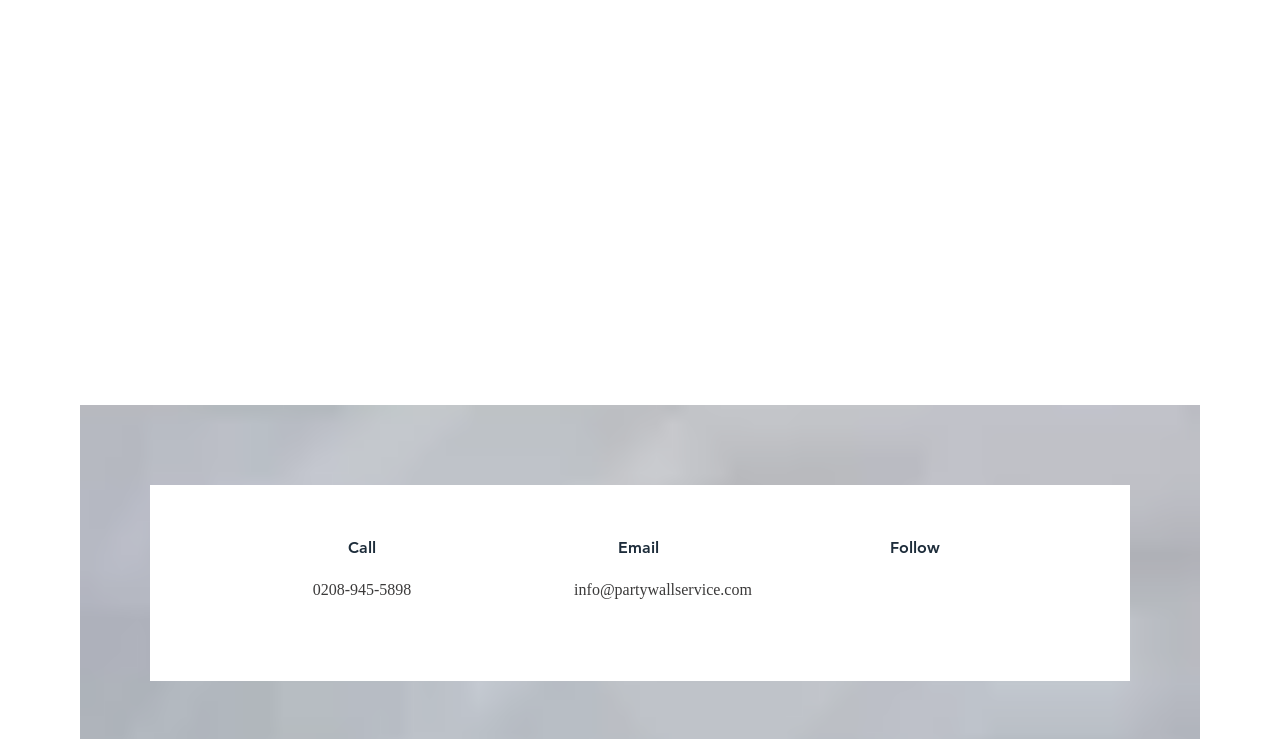Identify the bounding box for the given UI element using the description provided. Coordinates should be in the format (top-left x, top-left y, bottom-right x, bottom-right y) and must be between 0 and 1. Here is the description: aria-label="Facebook"

[0.788, 0.777, 0.813, 0.821]